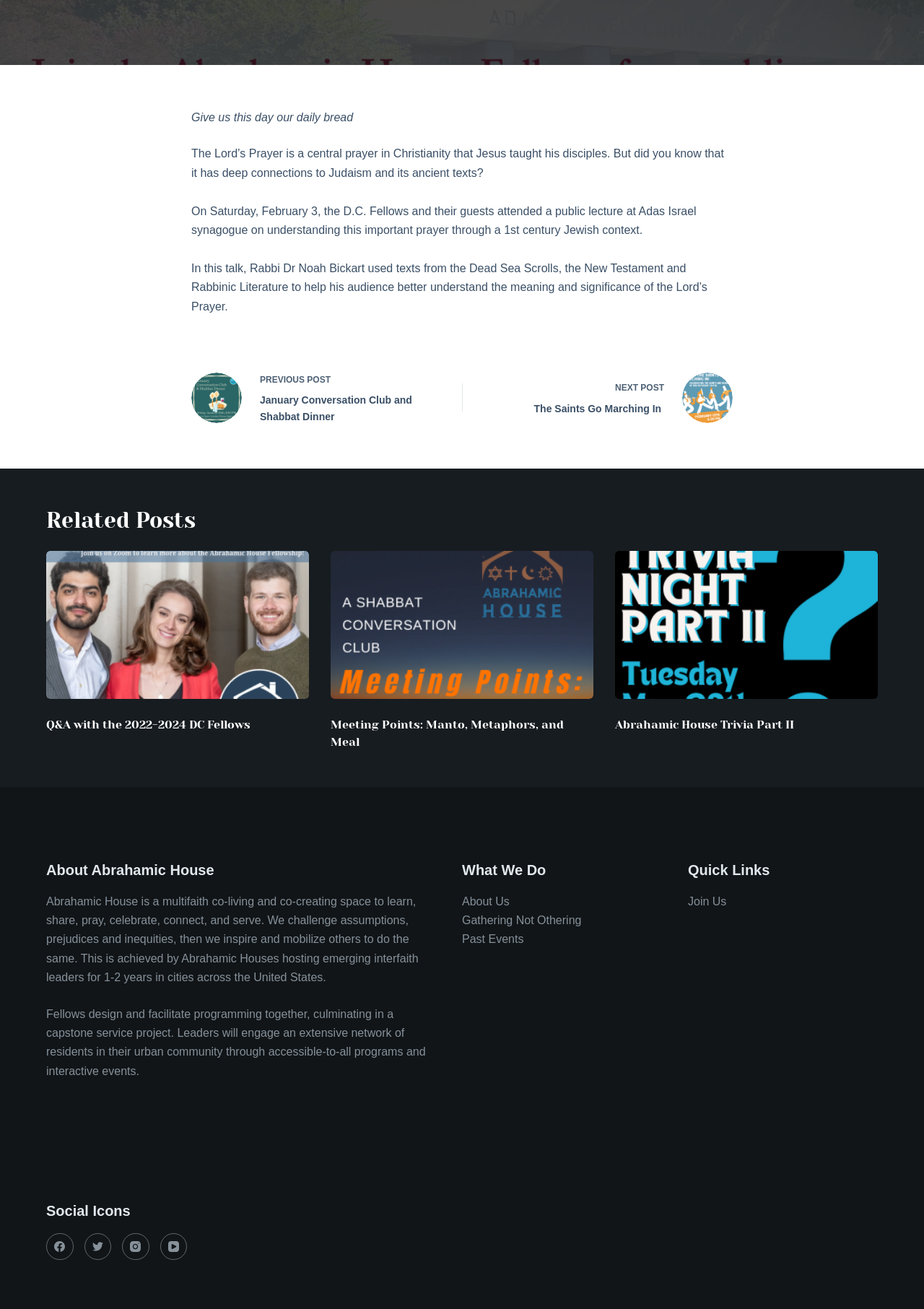Give the bounding box coordinates for the element described as: "About Us".

[0.5, 0.684, 0.551, 0.693]